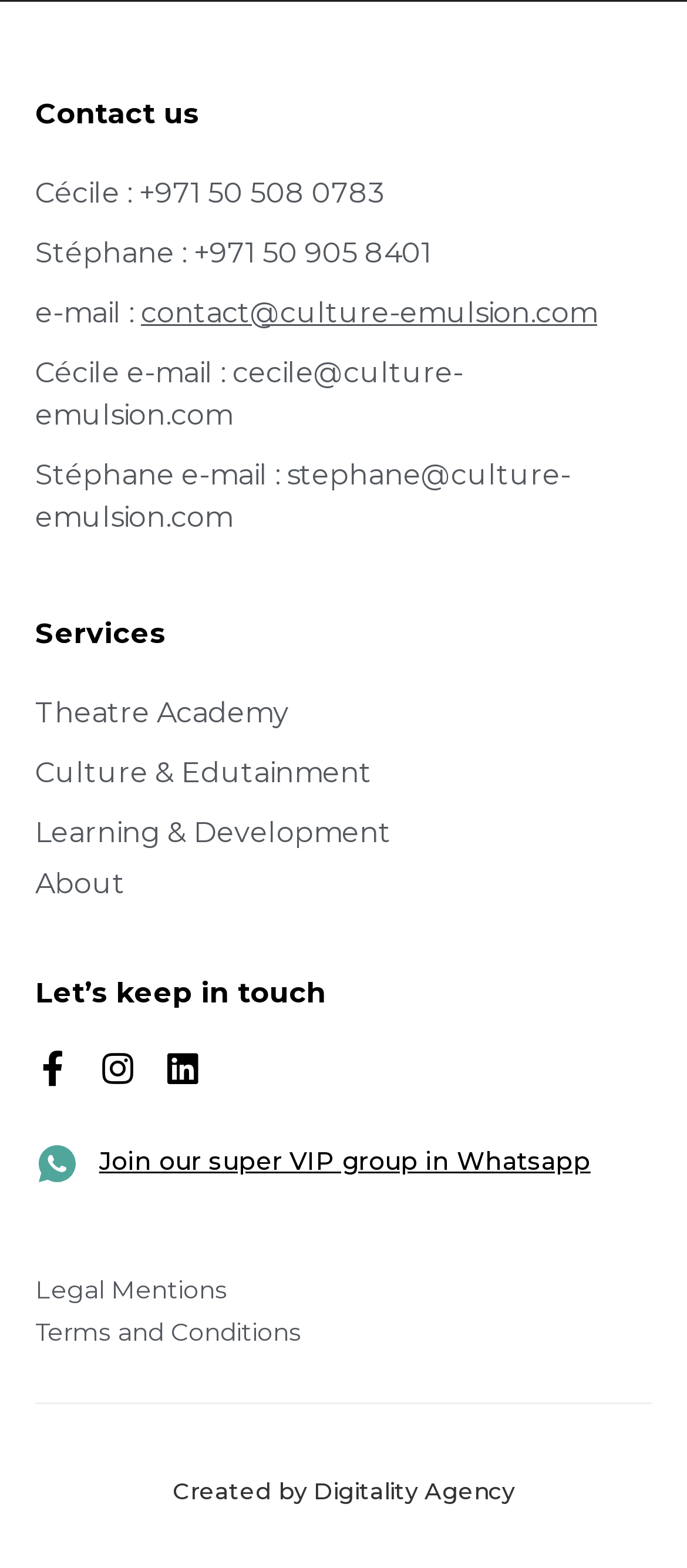Based on the element description Culture & Edutainment, identify the bounding box coordinates for the UI element. The coordinates should be in the format (top-left x, top-left y, bottom-right x, bottom-right y) and within the 0 to 1 range.

[0.051, 0.479, 0.949, 0.506]